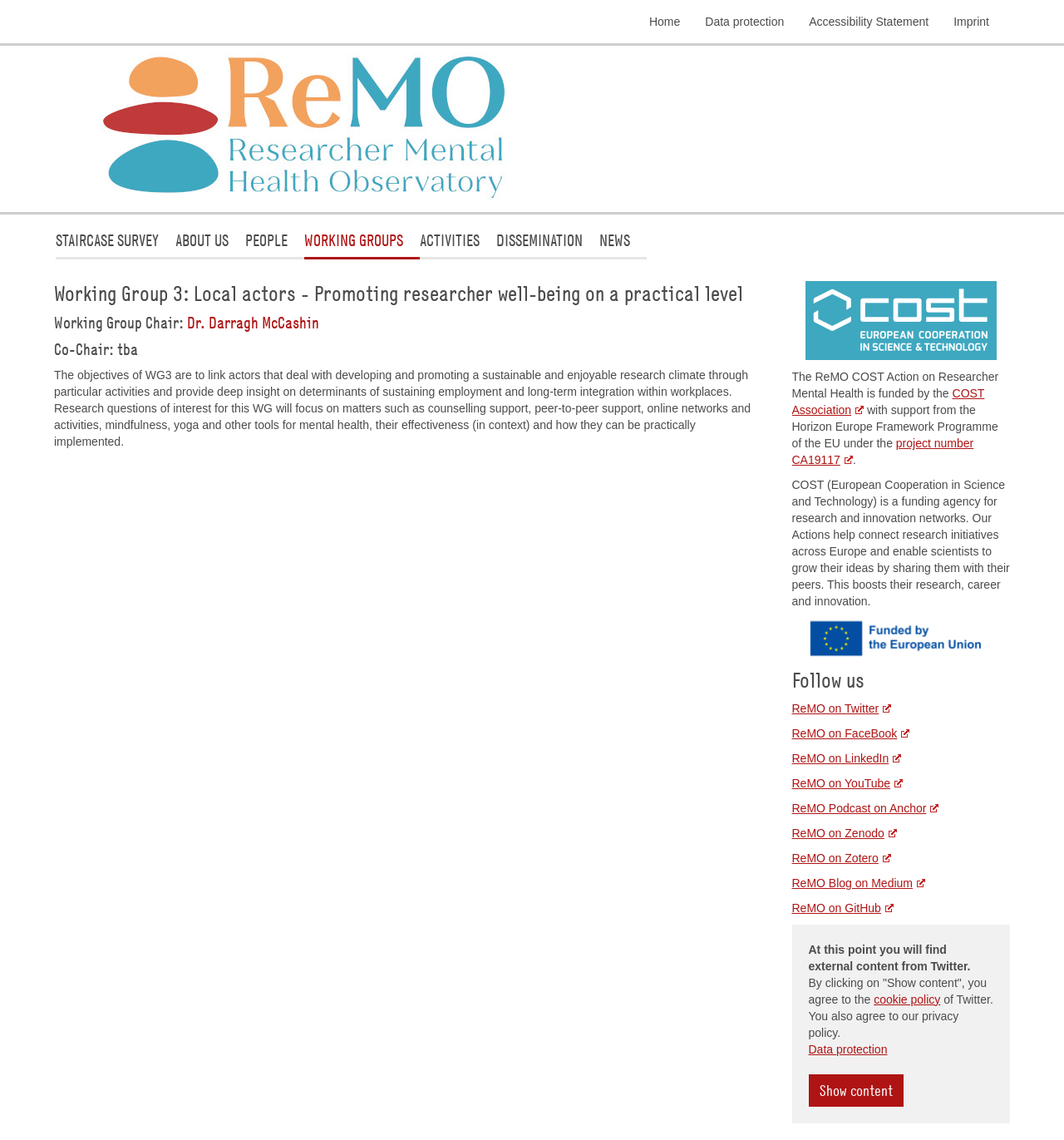Highlight the bounding box coordinates of the region I should click on to meet the following instruction: "Show external content from Twitter".

[0.76, 0.942, 0.849, 0.971]